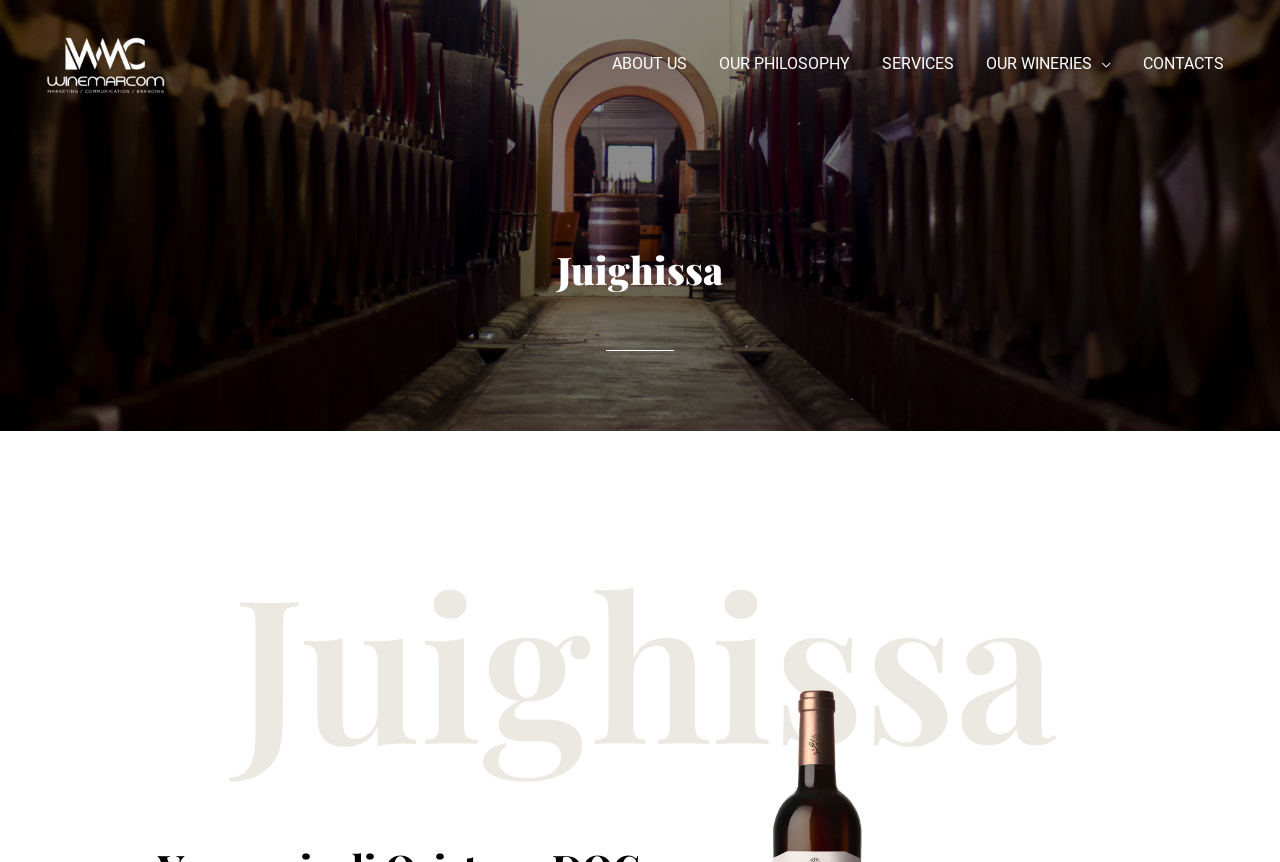Respond with a single word or phrase to the following question: What is the last navigation link?

CONTACTS